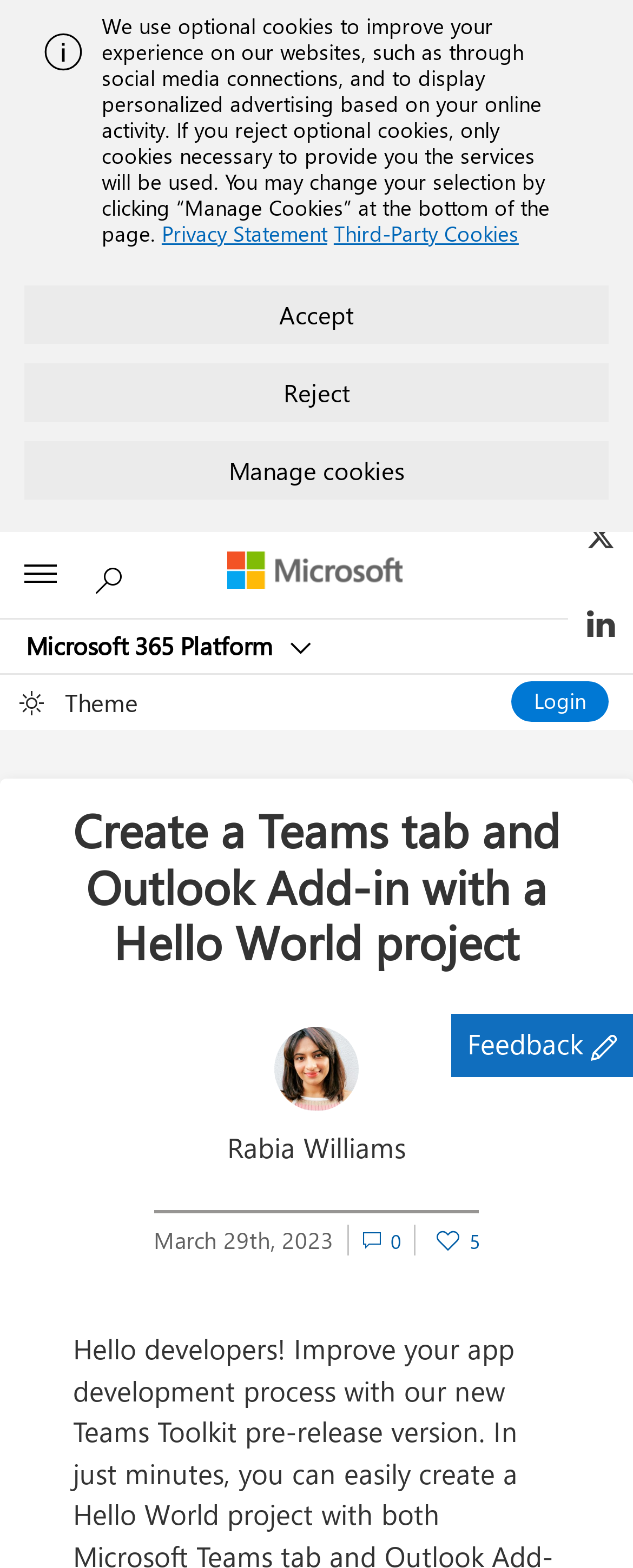What is the author of the article?
Carefully analyze the image and provide a detailed answer to the question.

I found the author's name by looking at the static text element that appears below the main heading, which says 'Rabia Williams'.